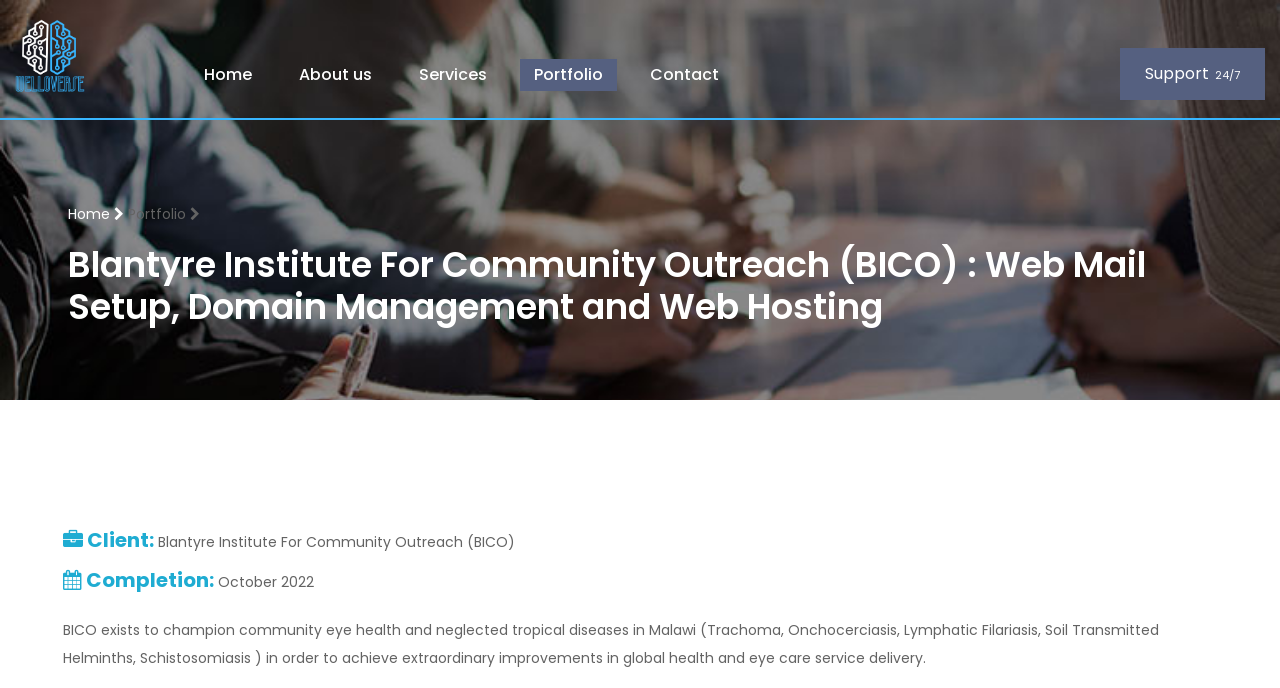Please indicate the bounding box coordinates of the element's region to be clicked to achieve the instruction: "go to home page". Provide the coordinates as four float numbers between 0 and 1, i.e., [left, top, right, bottom].

[0.148, 0.086, 0.208, 0.132]